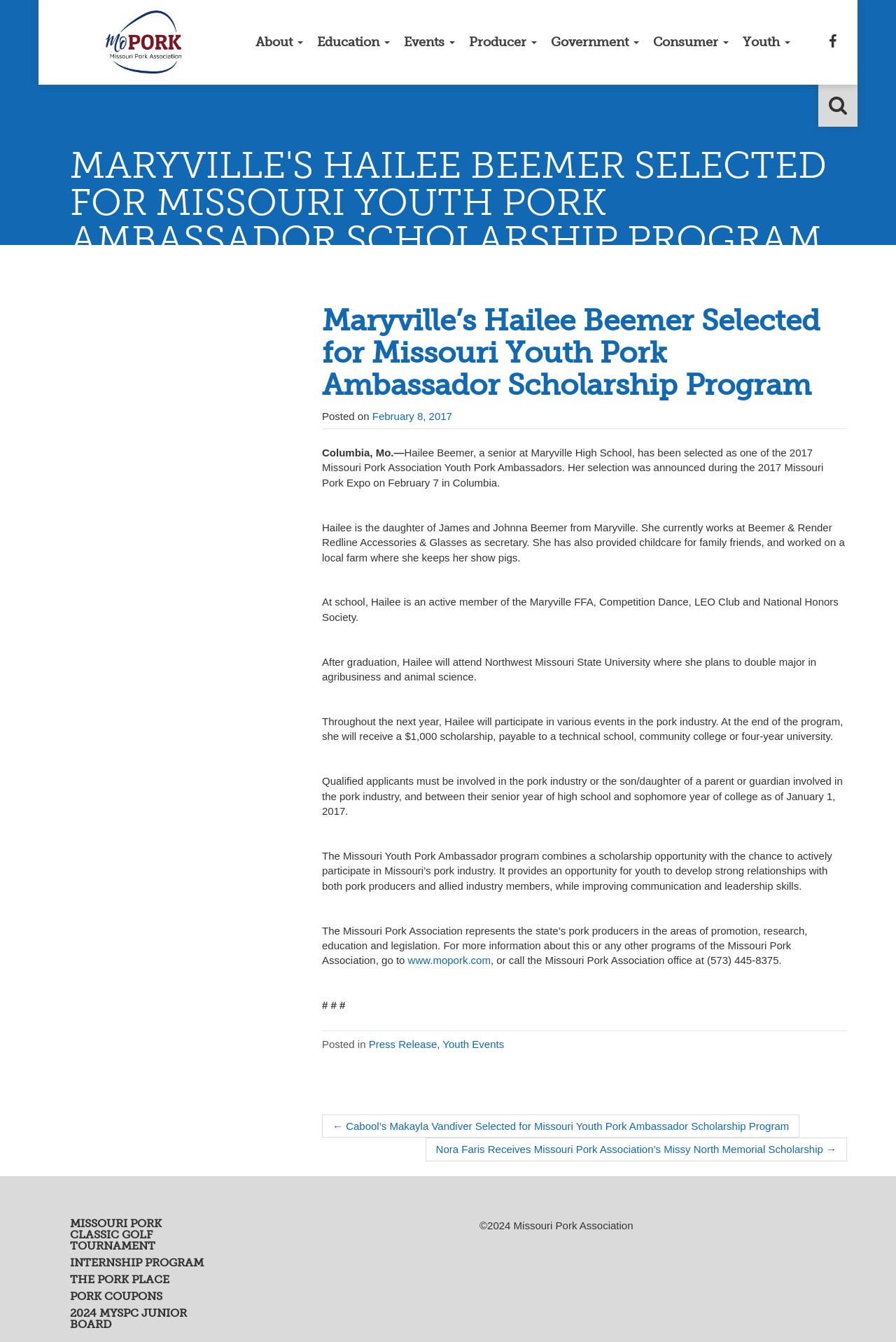Extract the bounding box coordinates of the UI element described by: "2024 MYSPC Junior Board". The coordinates should include four float numbers ranging from 0 to 1, e.g., [left, top, right, bottom].

[0.078, 0.974, 0.236, 0.995]